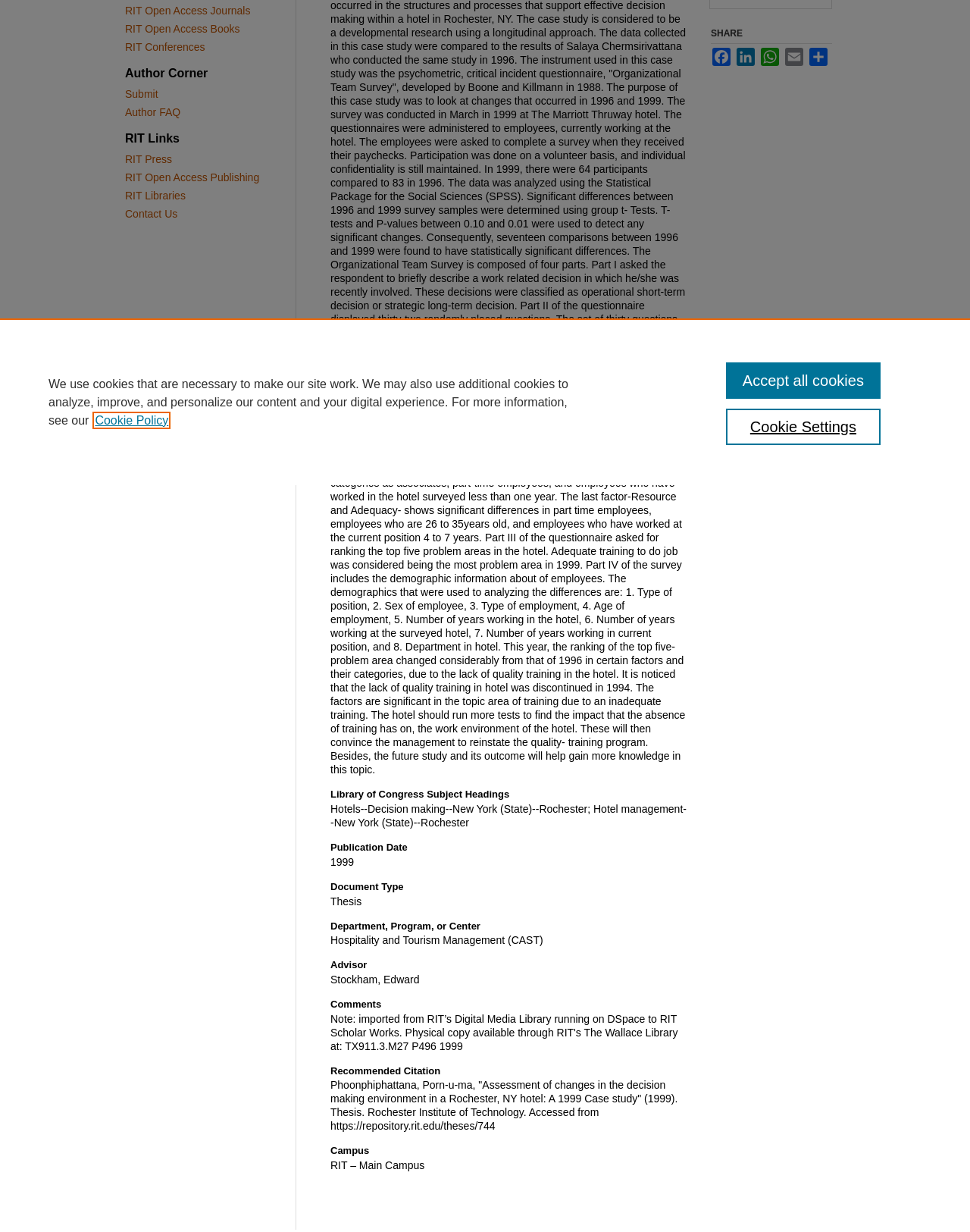Determine the bounding box coordinates for the UI element matching this description: "RIT Open Access Books".

[0.129, 0.019, 0.305, 0.028]